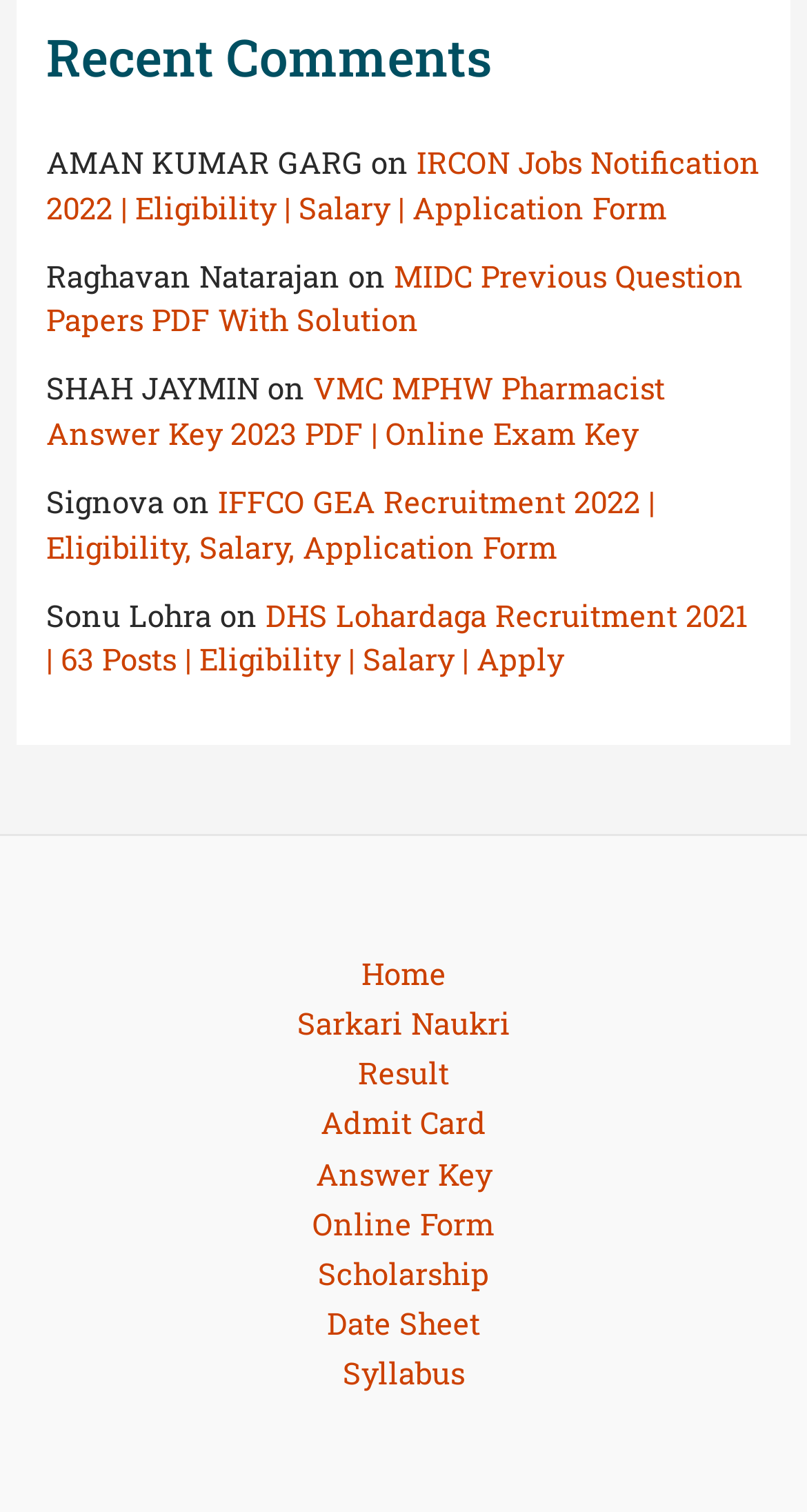Using the description "Home", locate and provide the bounding box of the UI element.

[0.396, 0.629, 0.604, 0.661]